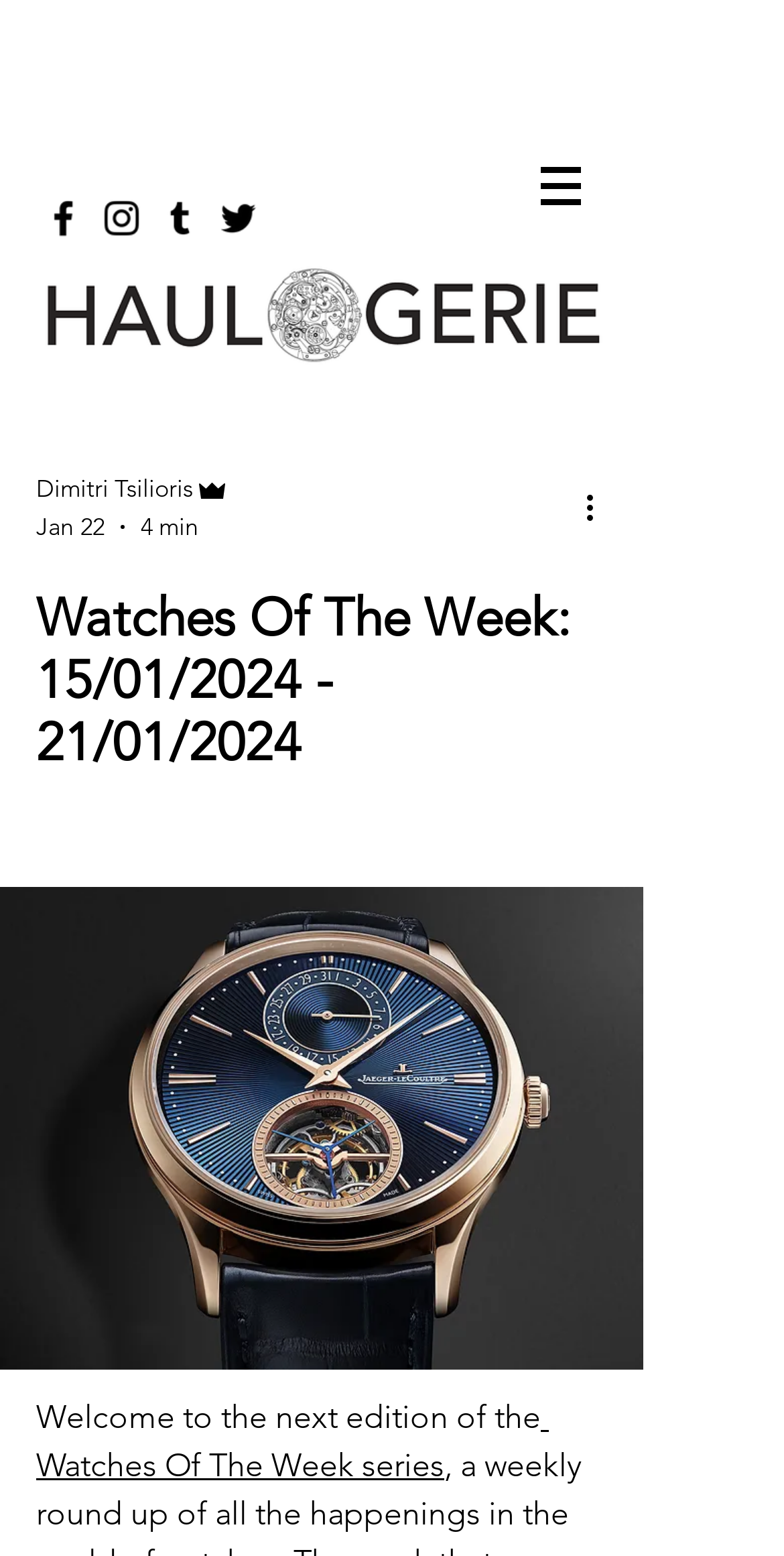Identify the bounding box coordinates for the UI element that matches this description: "aria-label="More actions"".

[0.738, 0.31, 0.8, 0.341]